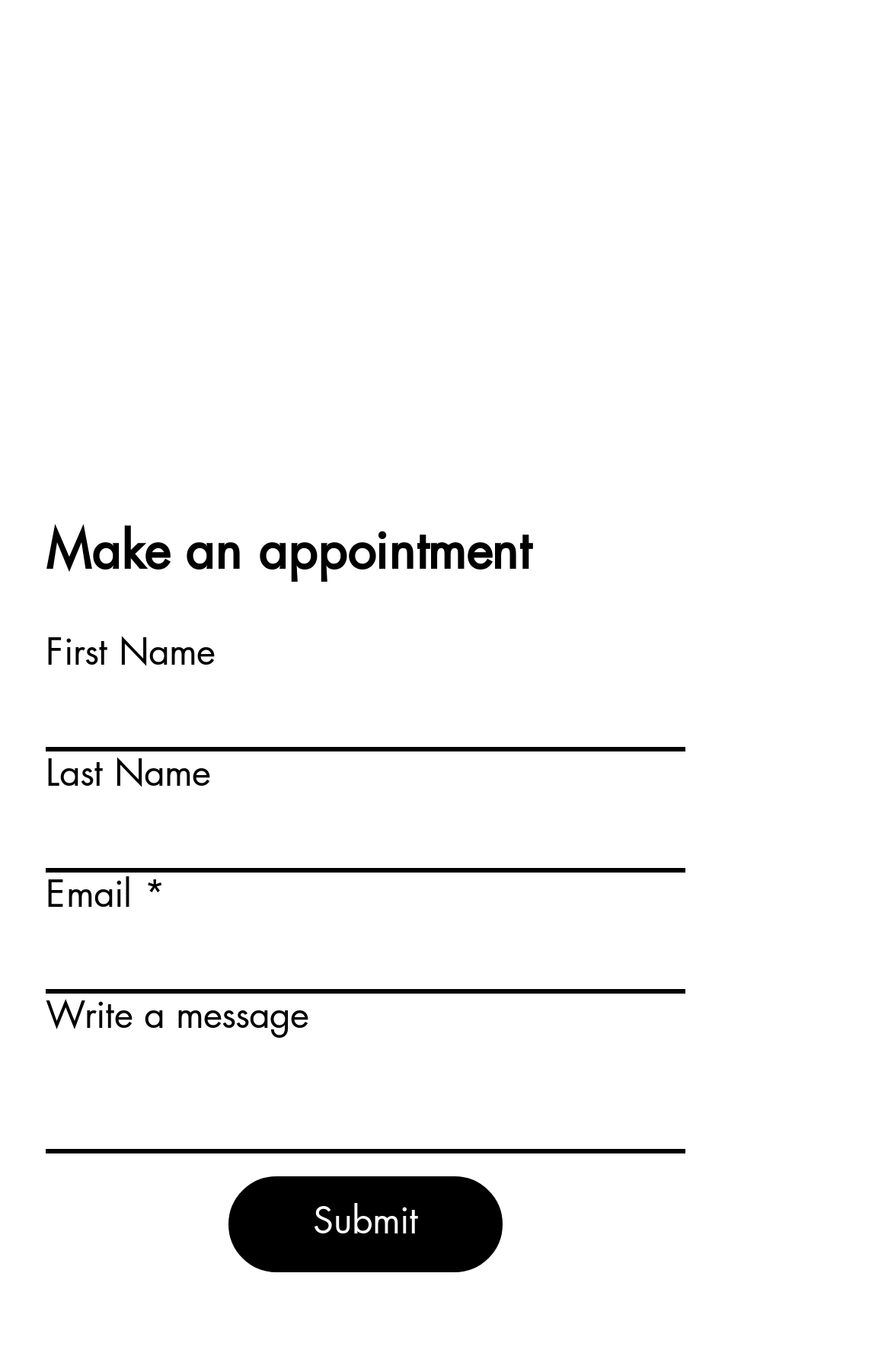Given the description name="email" placeholder="", predict the bounding box coordinates of the UI element. Ensure the coordinates are in the format (top-left x, top-left y, bottom-right x, bottom-right y) and all values are between 0 and 1.

[0.051, 0.669, 0.769, 0.724]